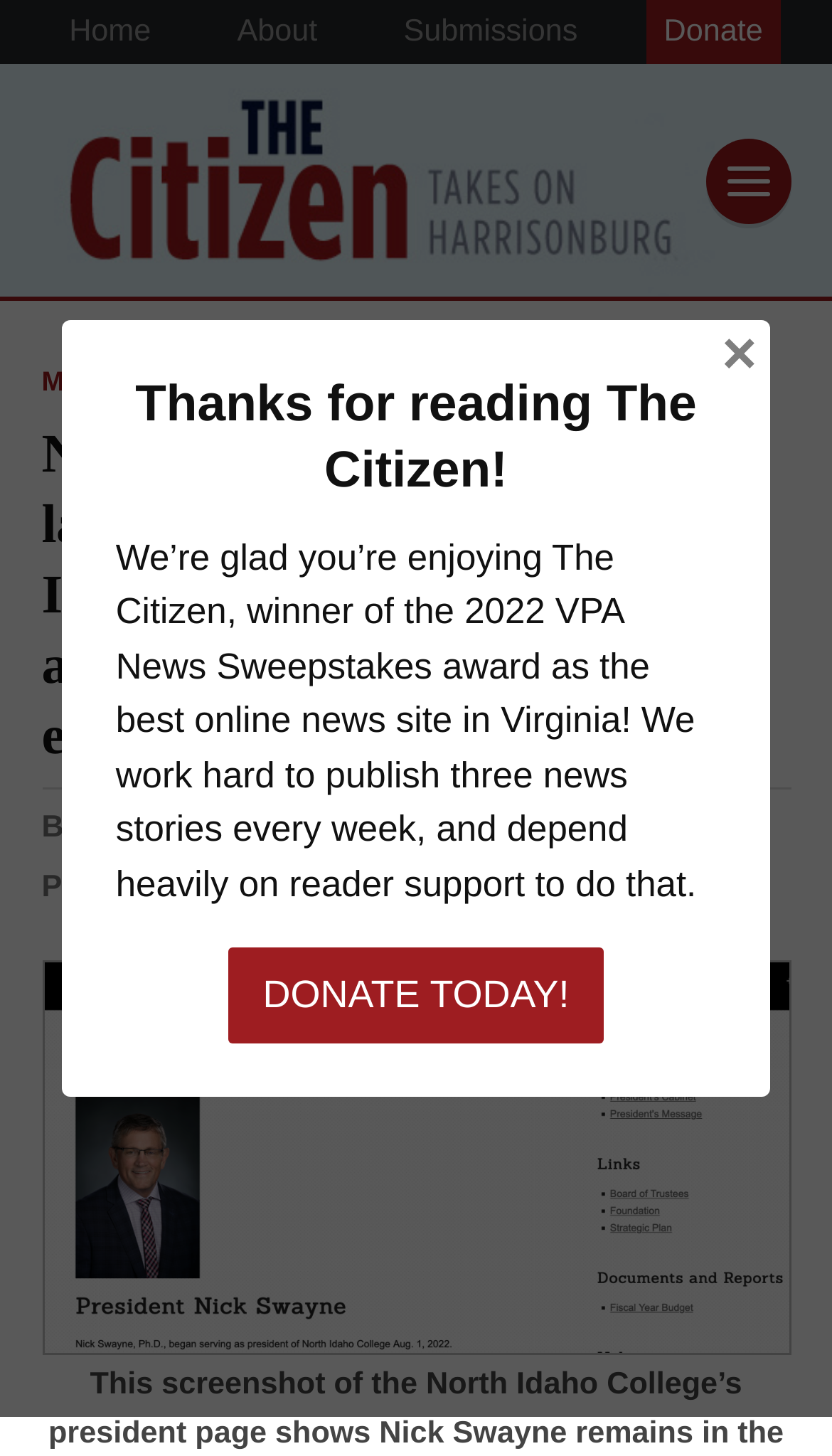Determine the bounding box coordinates for the region that must be clicked to execute the following instruction: "close the popup".

[0.852, 0.22, 0.925, 0.267]